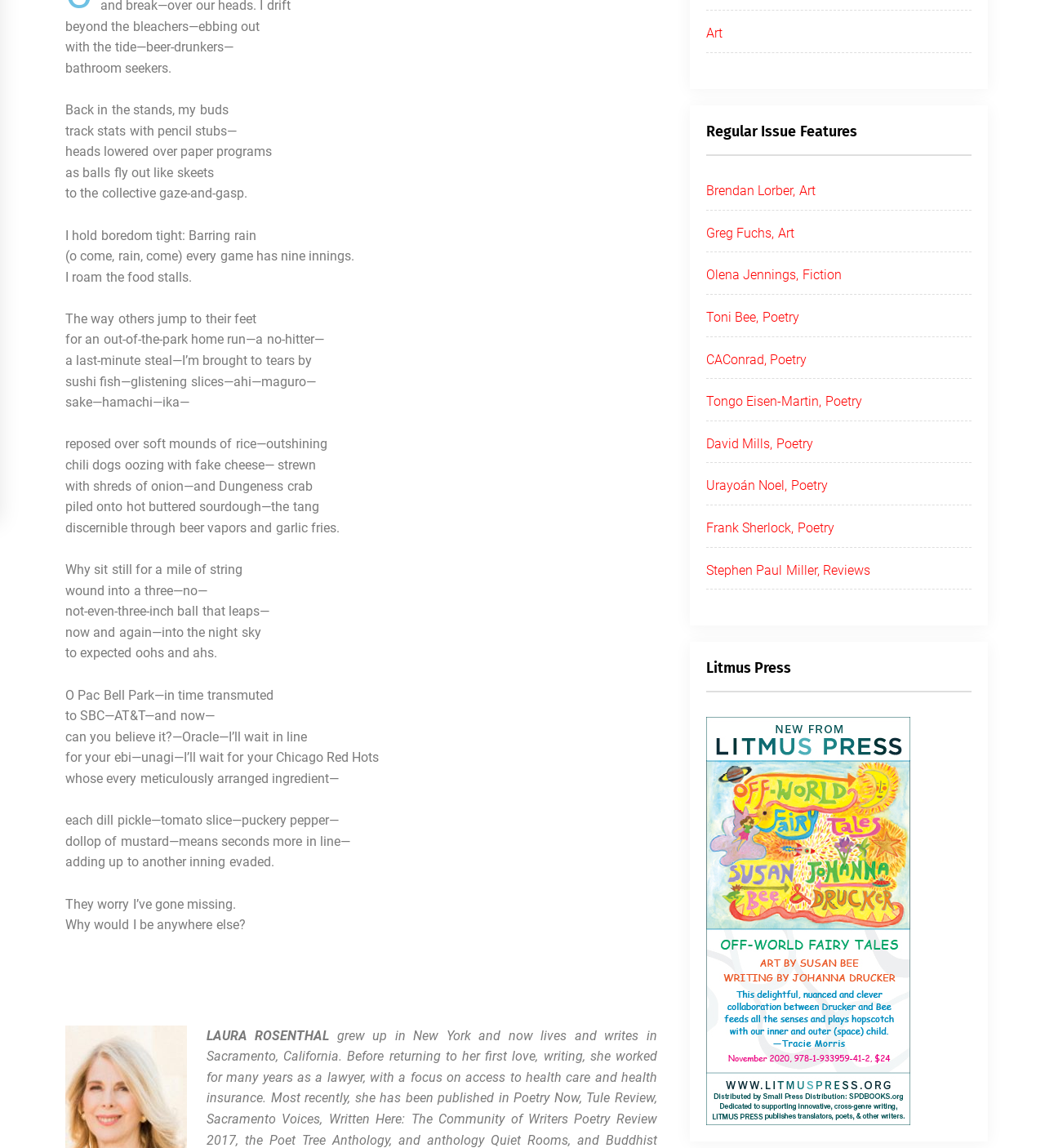Determine the bounding box coordinates in the format (top-left x, top-left y, bottom-right x, bottom-right y). Ensure all values are floating point numbers between 0 and 1. Identify the bounding box of the UI element described by: Stephen Paul Miller, Reviews

[0.676, 0.488, 0.93, 0.514]